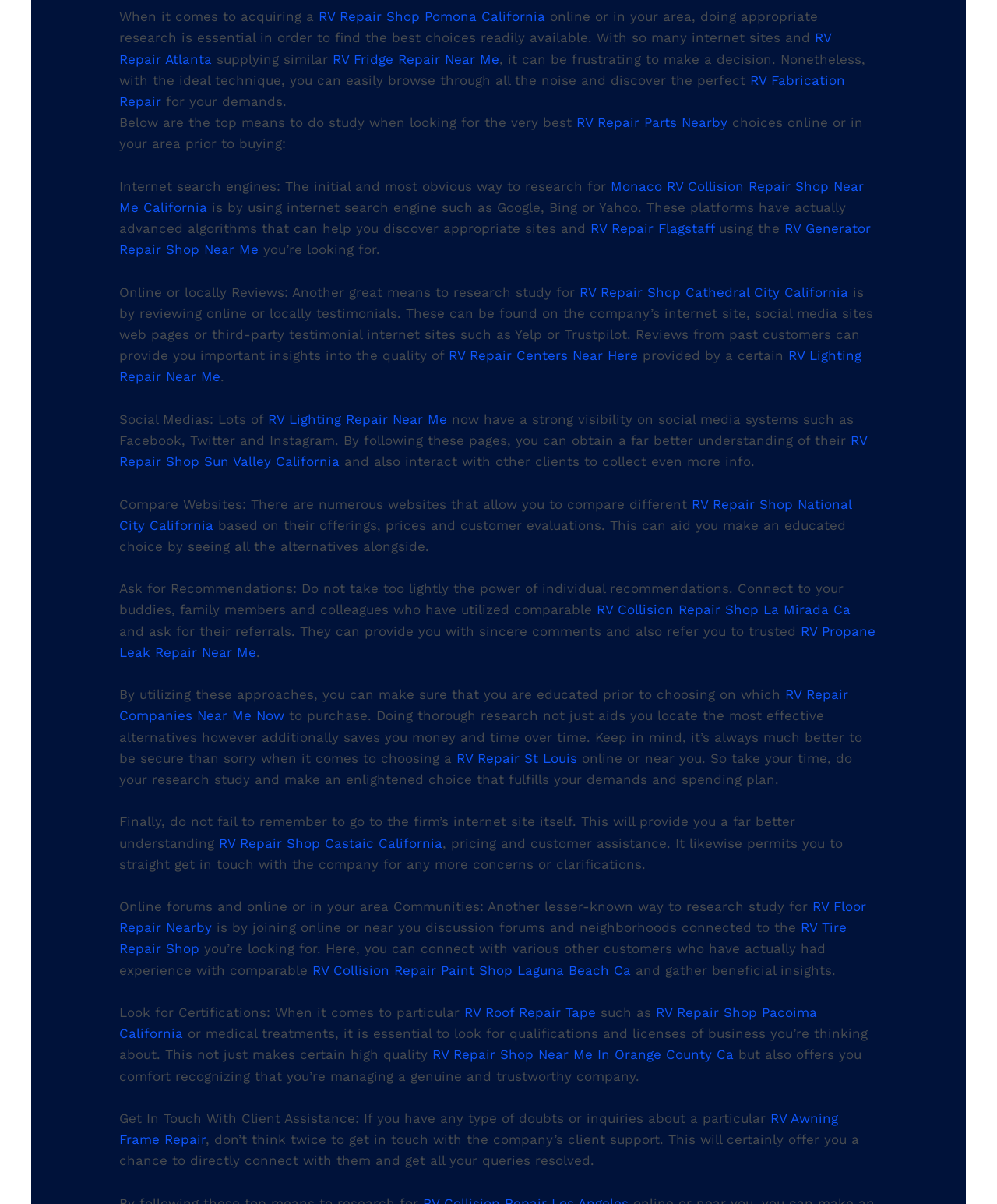Please examine the image and answer the question with a detailed explanation:
What can be learned from visiting an RV repair shop's website?

The webpage suggests that visiting an RV repair shop's website can provide valuable information about the shop's pricing and customer support, which can help potential customers make a more informed decision about whether to use the shop's services.